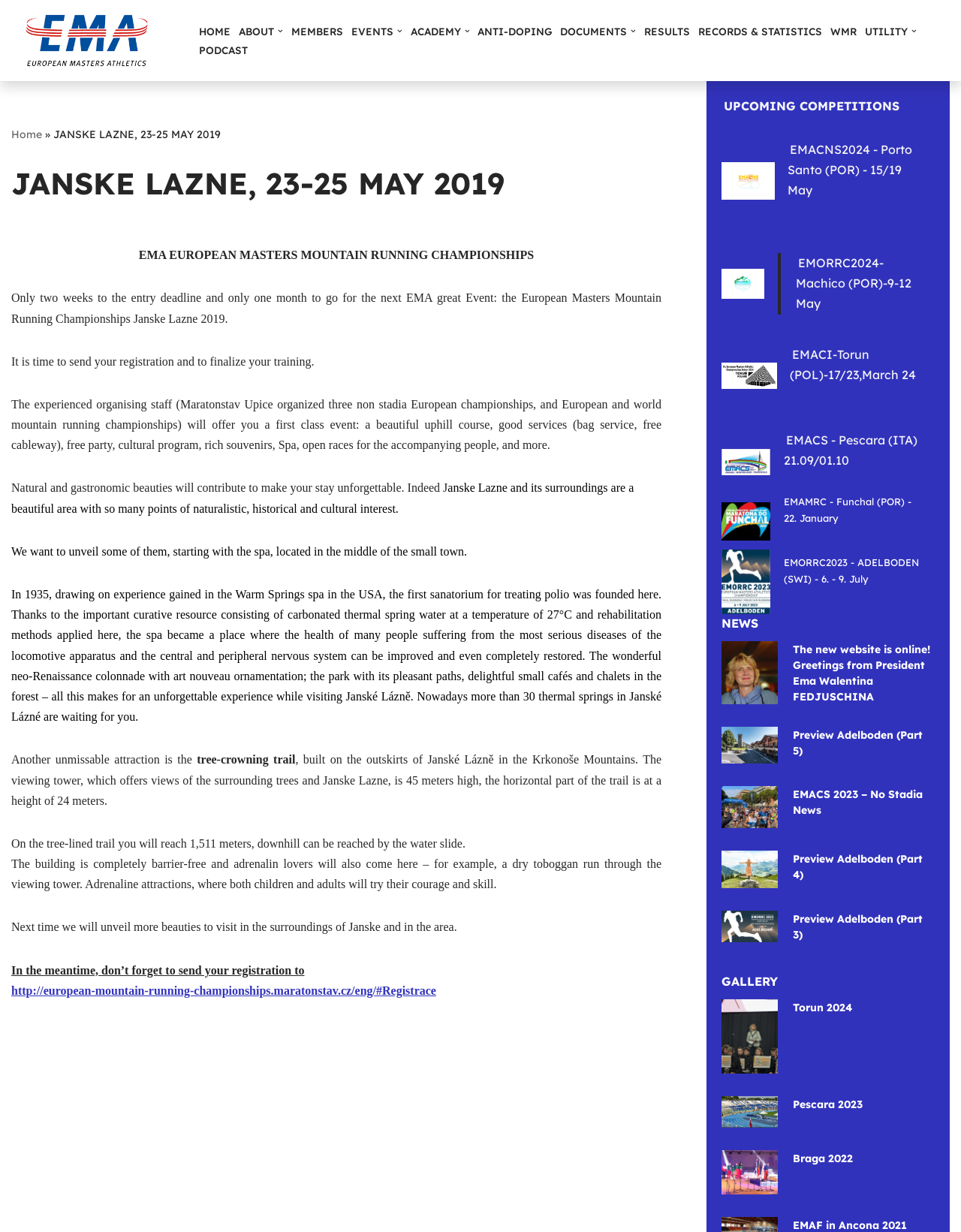What is the purpose of the tree-crowning trail?
Answer briefly with a single word or phrase based on the image.

Viewing tower